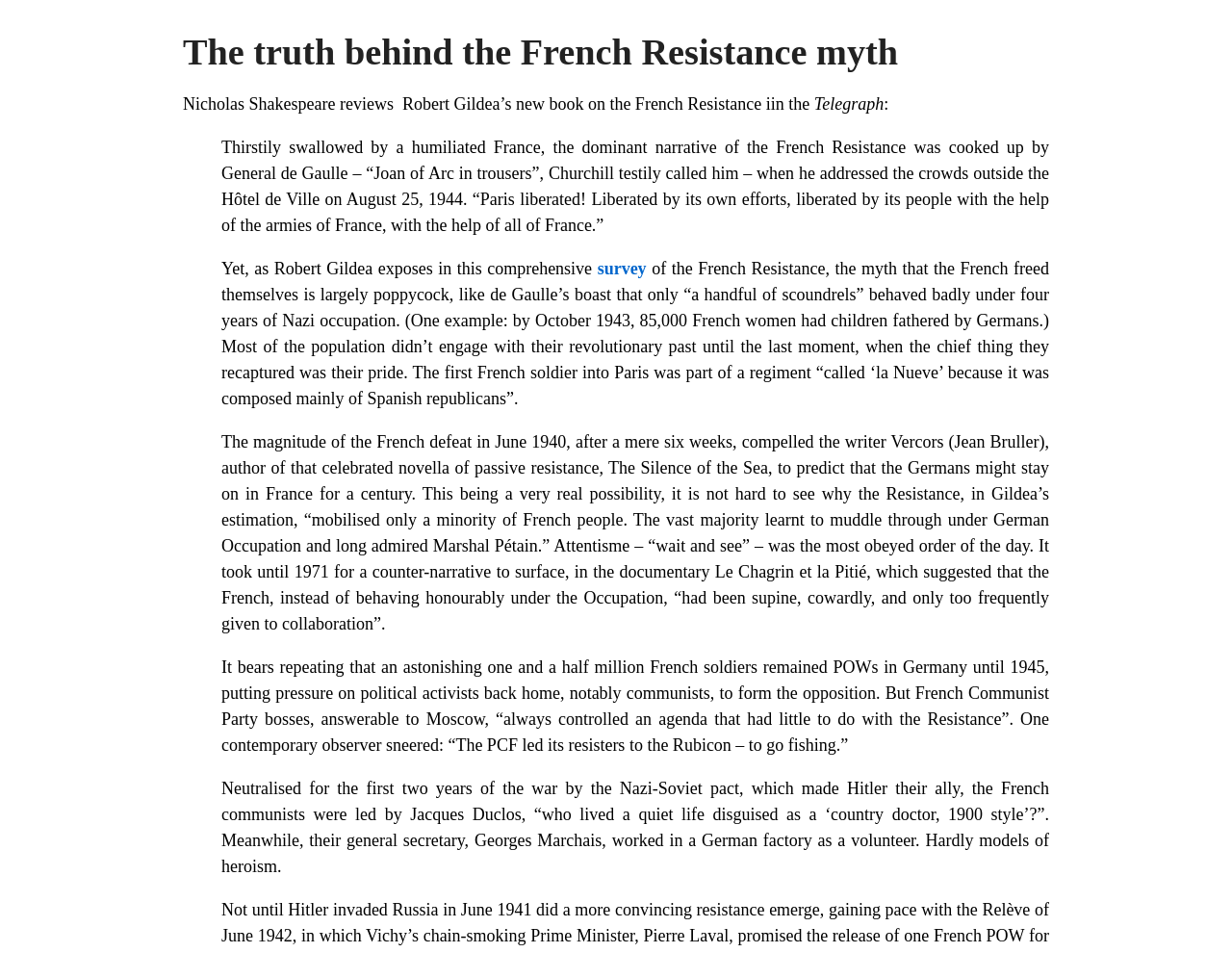What is the name of the documentary that surfaced in 1971?
Answer the question in a detailed and comprehensive manner.

The webpage states that it took until 1971 for a counter-narrative to surface, in the documentary Le Chagrin et la Pitié, which suggested that the French, instead of behaving honourably under the Occupation, 'had been supine, cowardly, and only too frequently given to collaboration'.